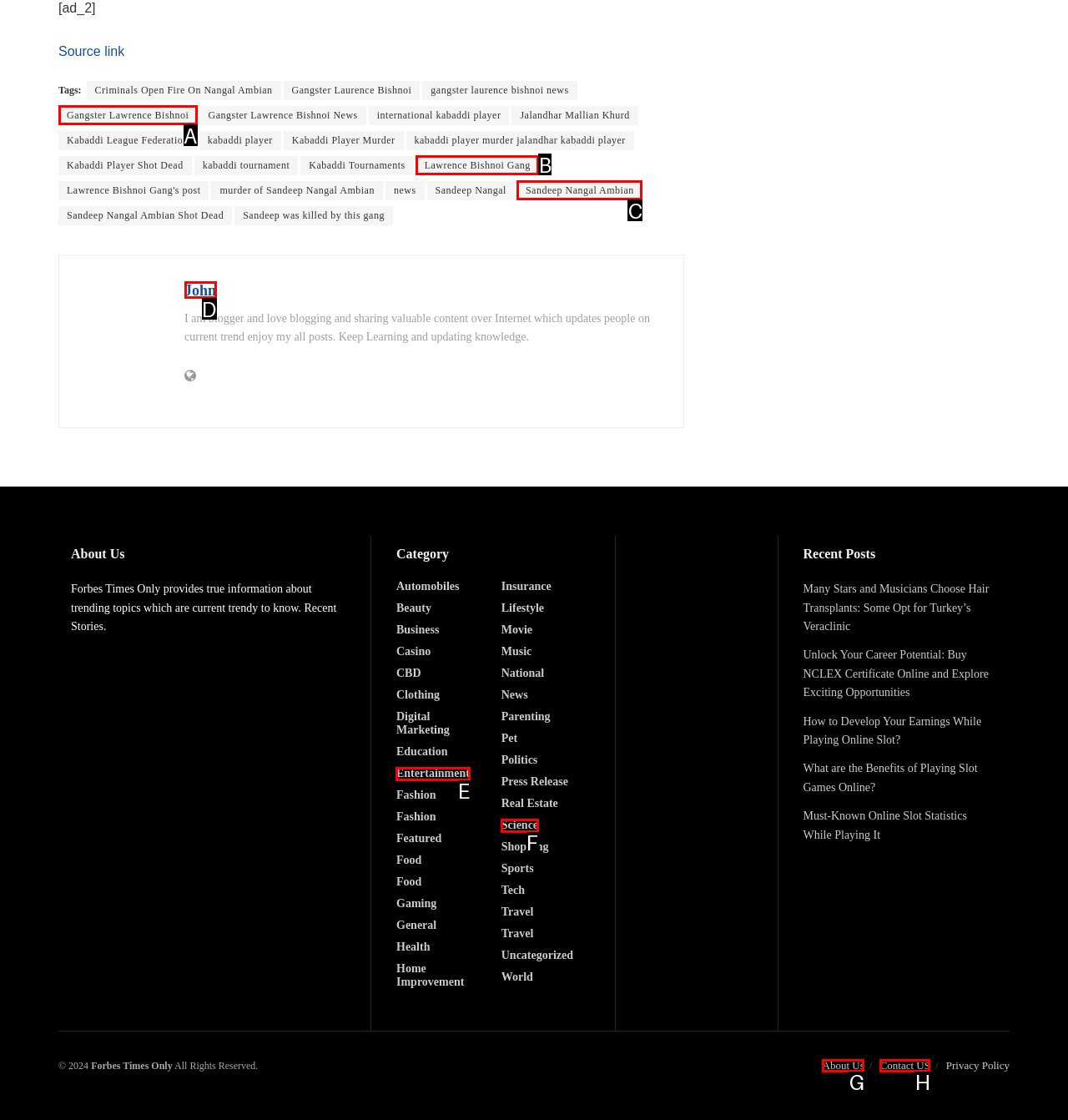Select the appropriate bounding box to fulfill the task: View May 2023 Respond with the corresponding letter from the choices provided.

None